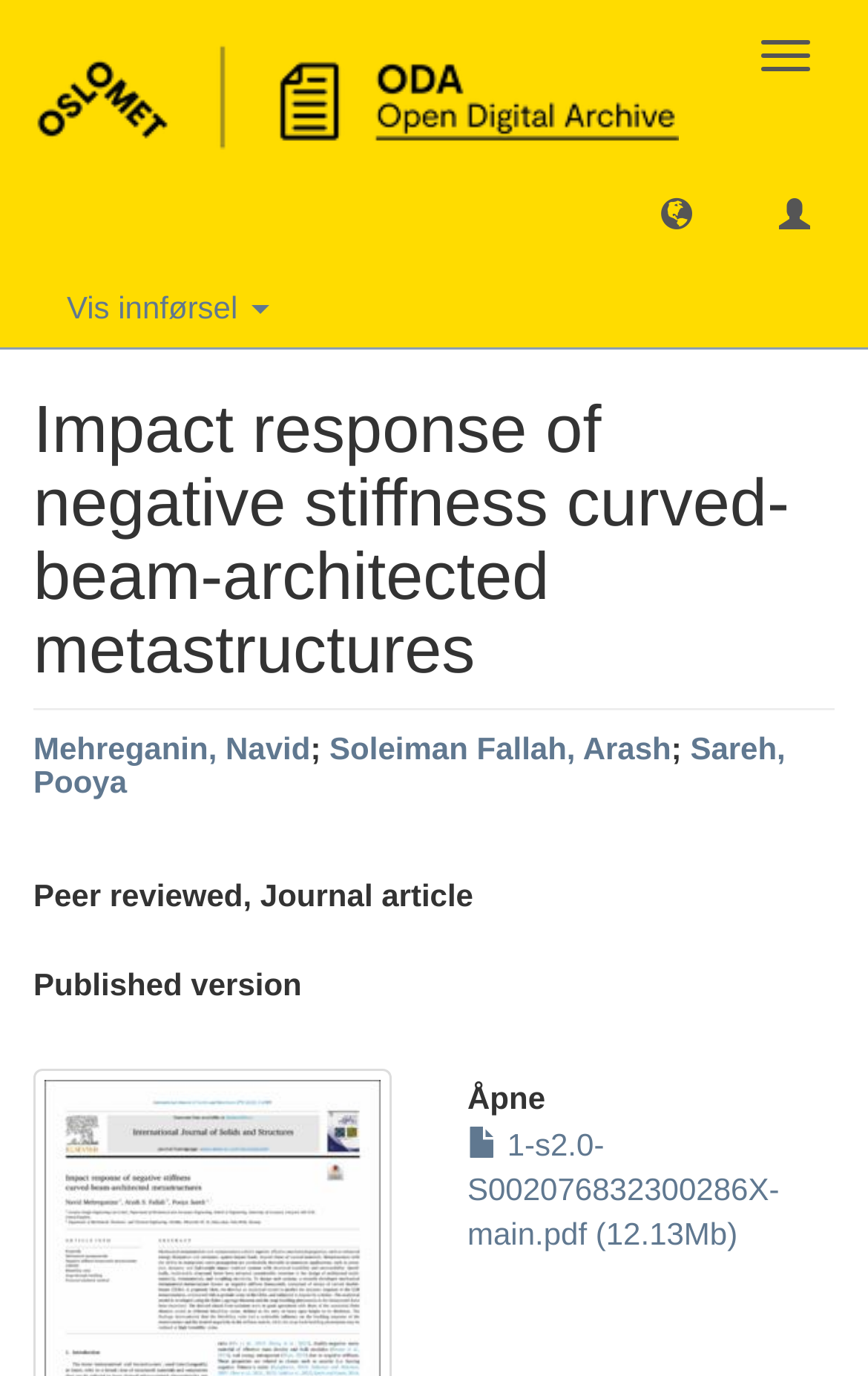Please identify the bounding box coordinates of the clickable area that will allow you to execute the instruction: "View article details".

[0.038, 0.286, 0.962, 0.516]